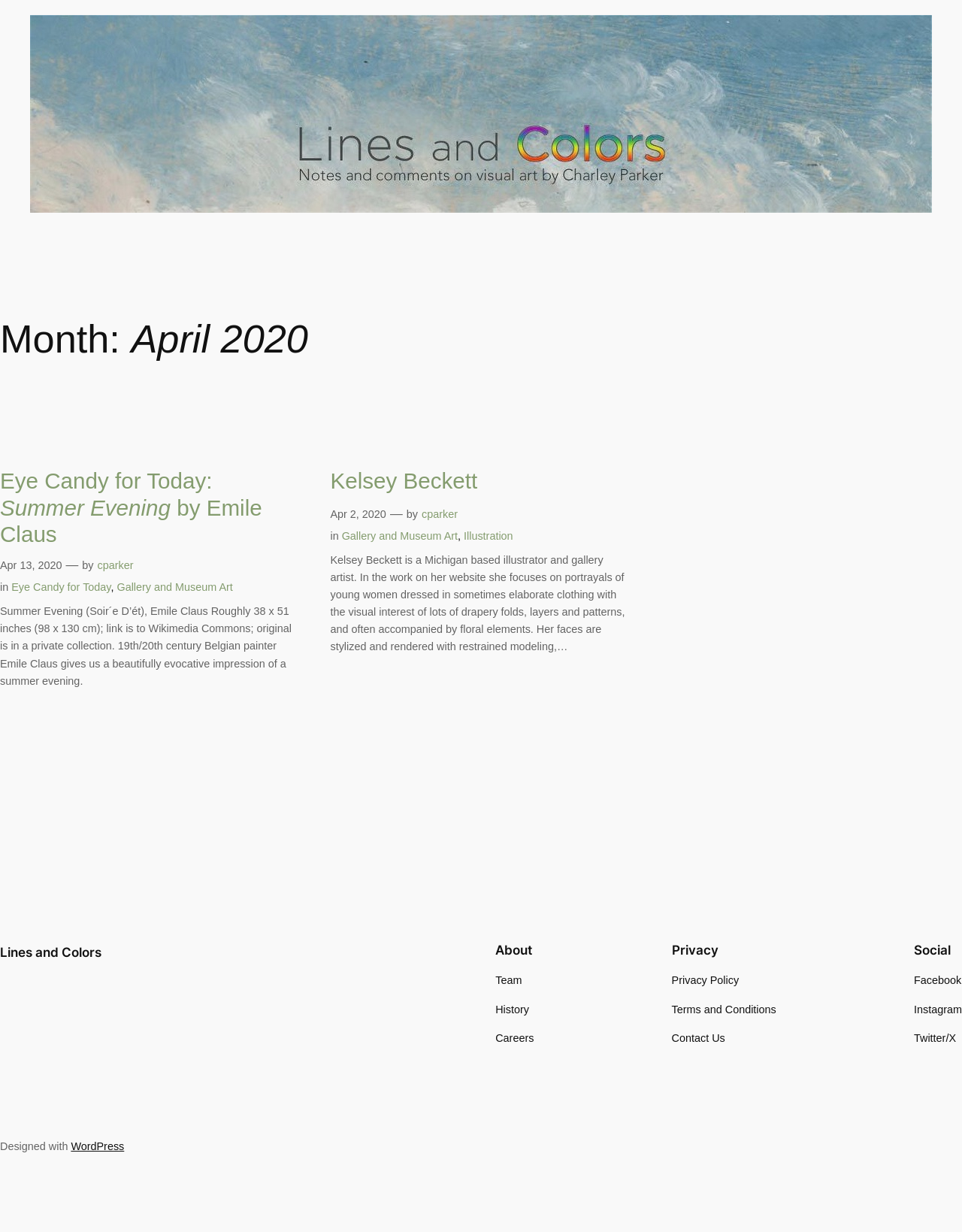What is the date of the post 'Eye Candy for Today: Summer Evening by Emile Claus'?
Carefully examine the image and provide a detailed answer to the question.

I found the date of the post by looking at the time element associated with the post, which has a link with the text 'Apr 13, 2020'.